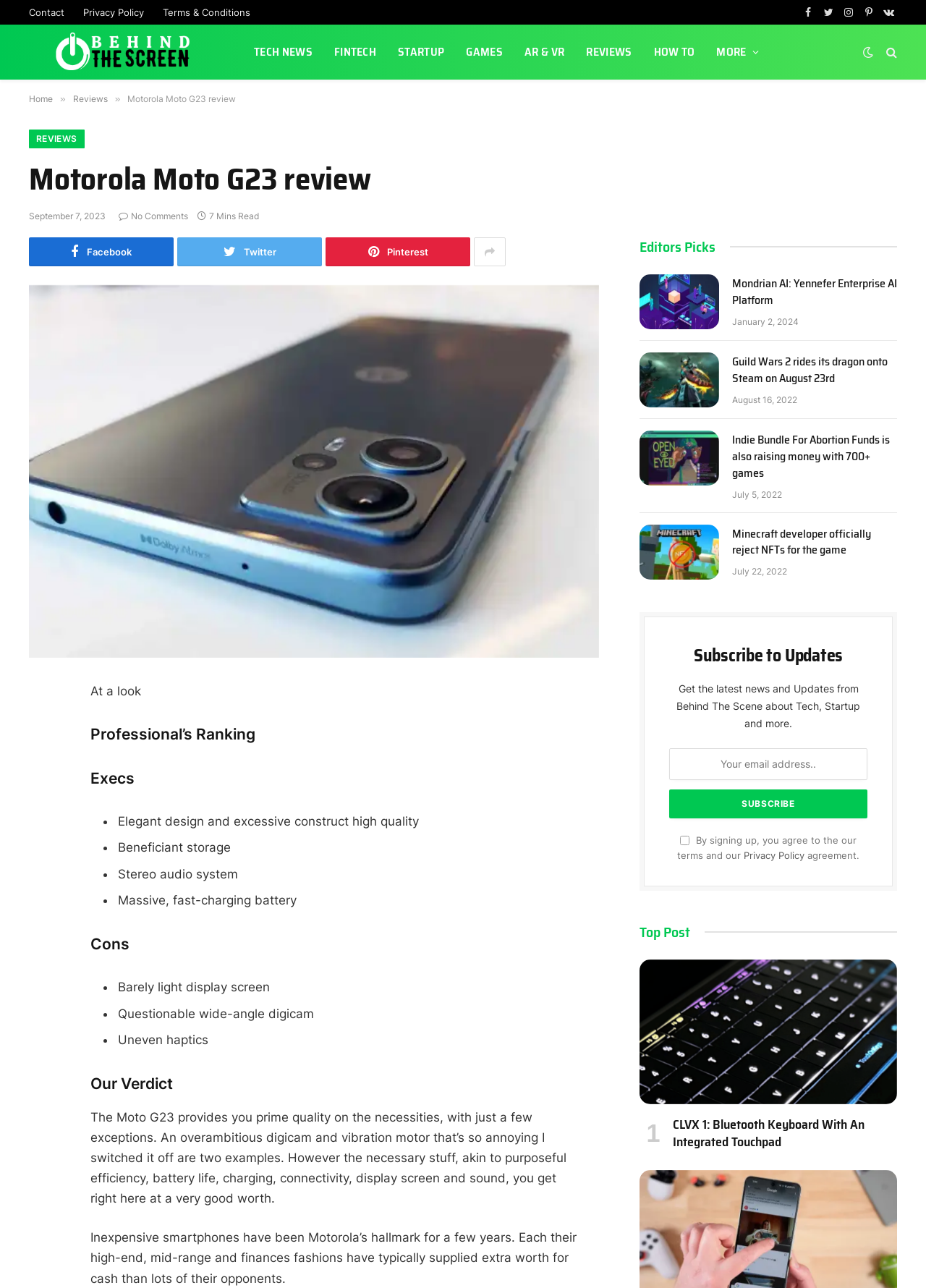What is the name of the smartphone being reviewed?
Based on the screenshot, provide your answer in one word or phrase.

Motorola Moto G23